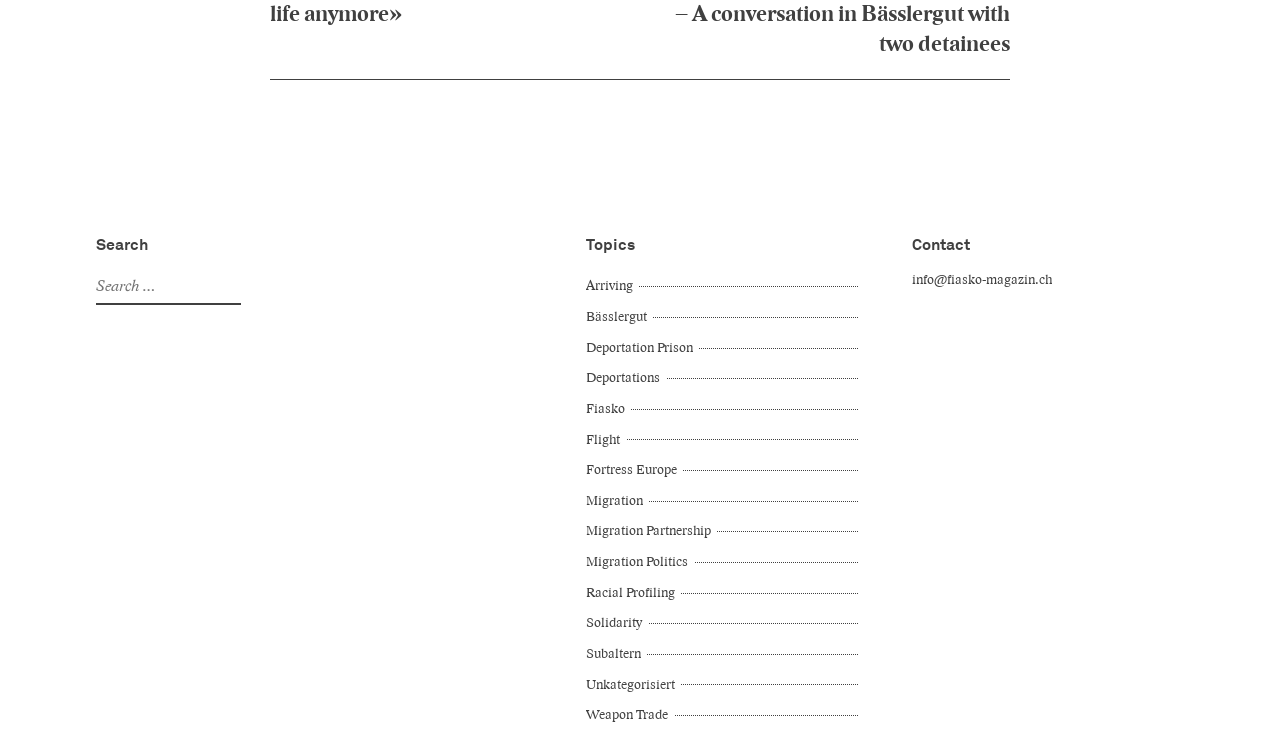Please identify the bounding box coordinates of the element's region that should be clicked to execute the following instruction: "Contact via email". The bounding box coordinates must be four float numbers between 0 and 1, i.e., [left, top, right, bottom].

[0.712, 0.365, 0.822, 0.385]